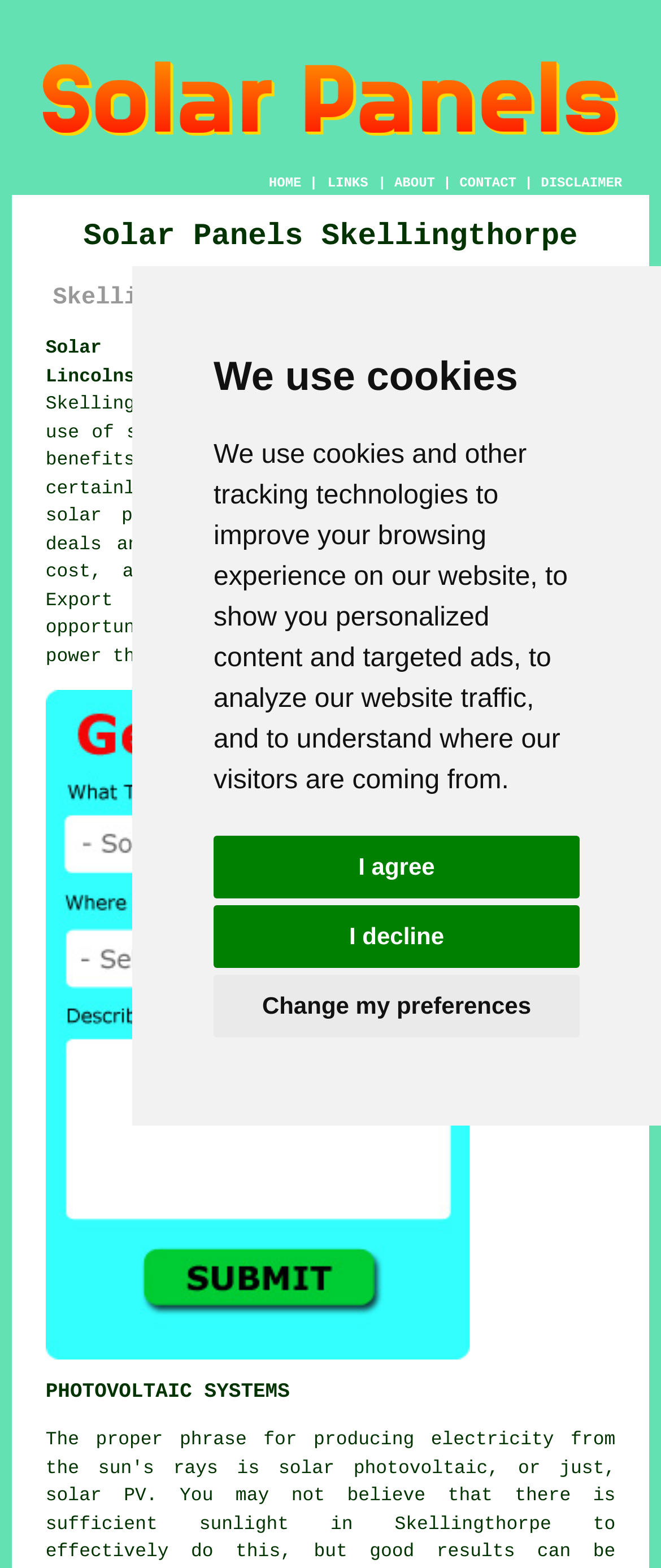Please locate the bounding box coordinates for the element that should be clicked to achieve the following instruction: "Click CONTACT". Ensure the coordinates are given as four float numbers between 0 and 1, i.e., [left, top, right, bottom].

[0.695, 0.112, 0.781, 0.122]